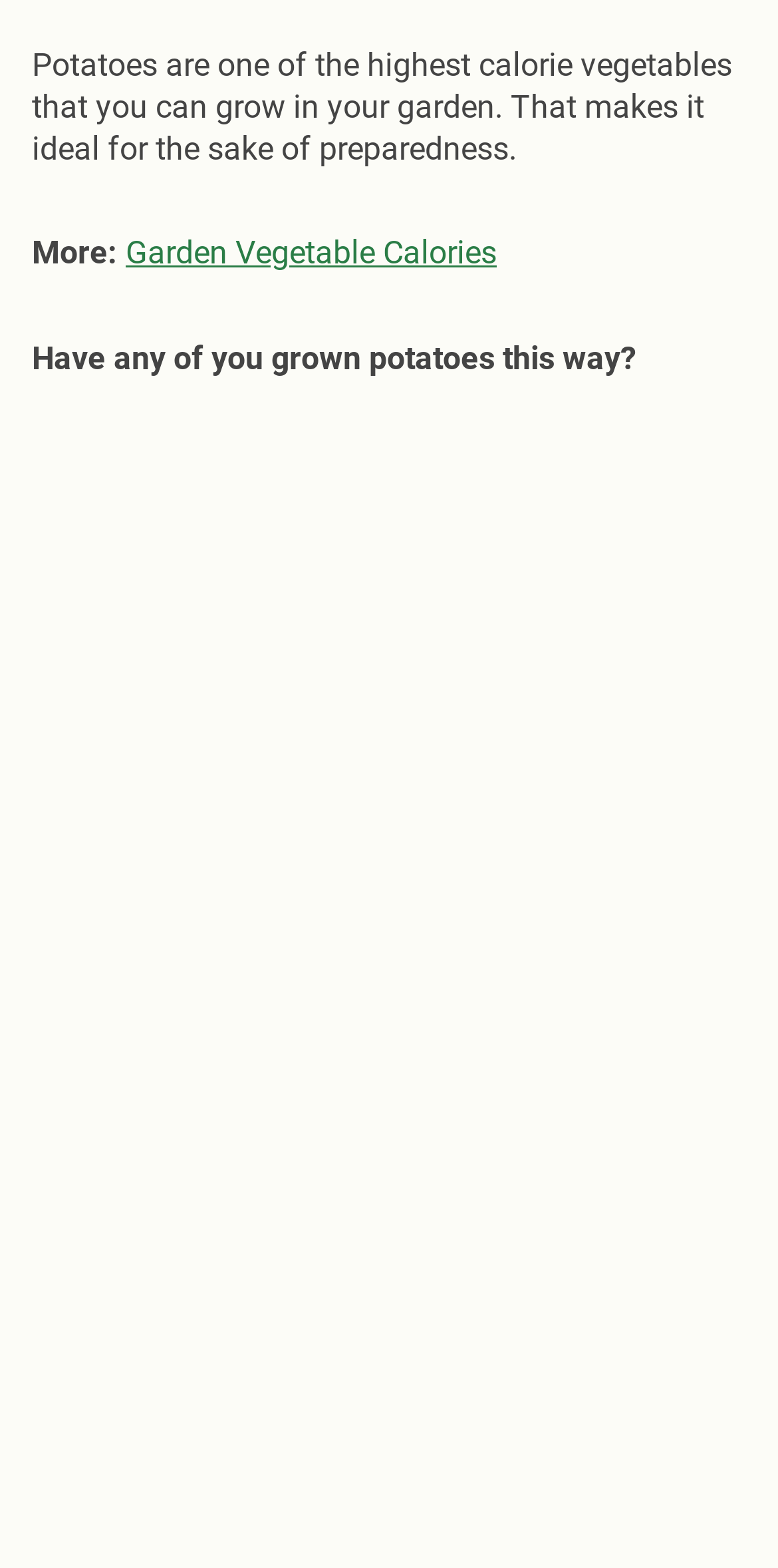Please provide a brief answer to the following inquiry using a single word or phrase:
What is the topic of the main text?

Potatoes